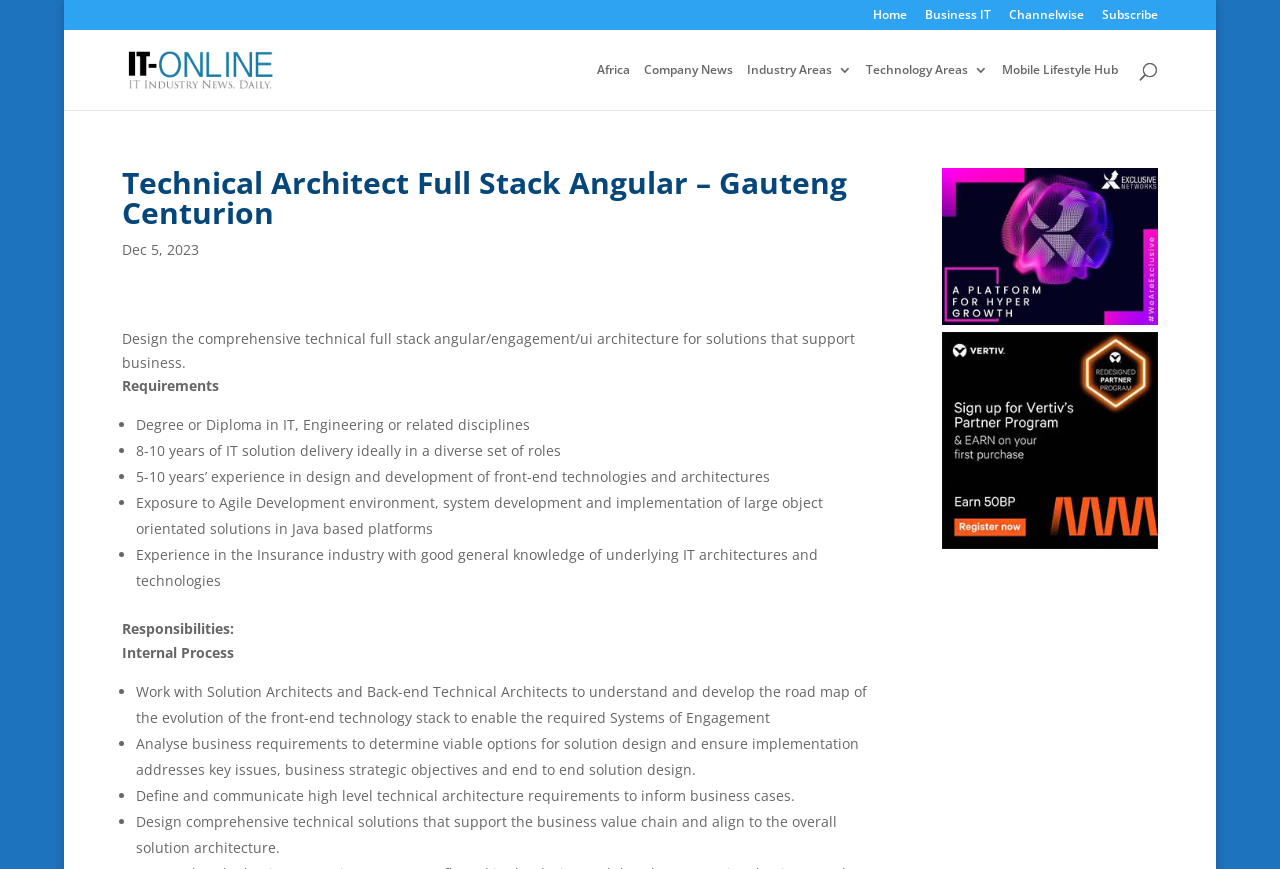Find the main header of the webpage and produce its text content.

Technical Architect Full Stack Angular – Gauteng Centurion